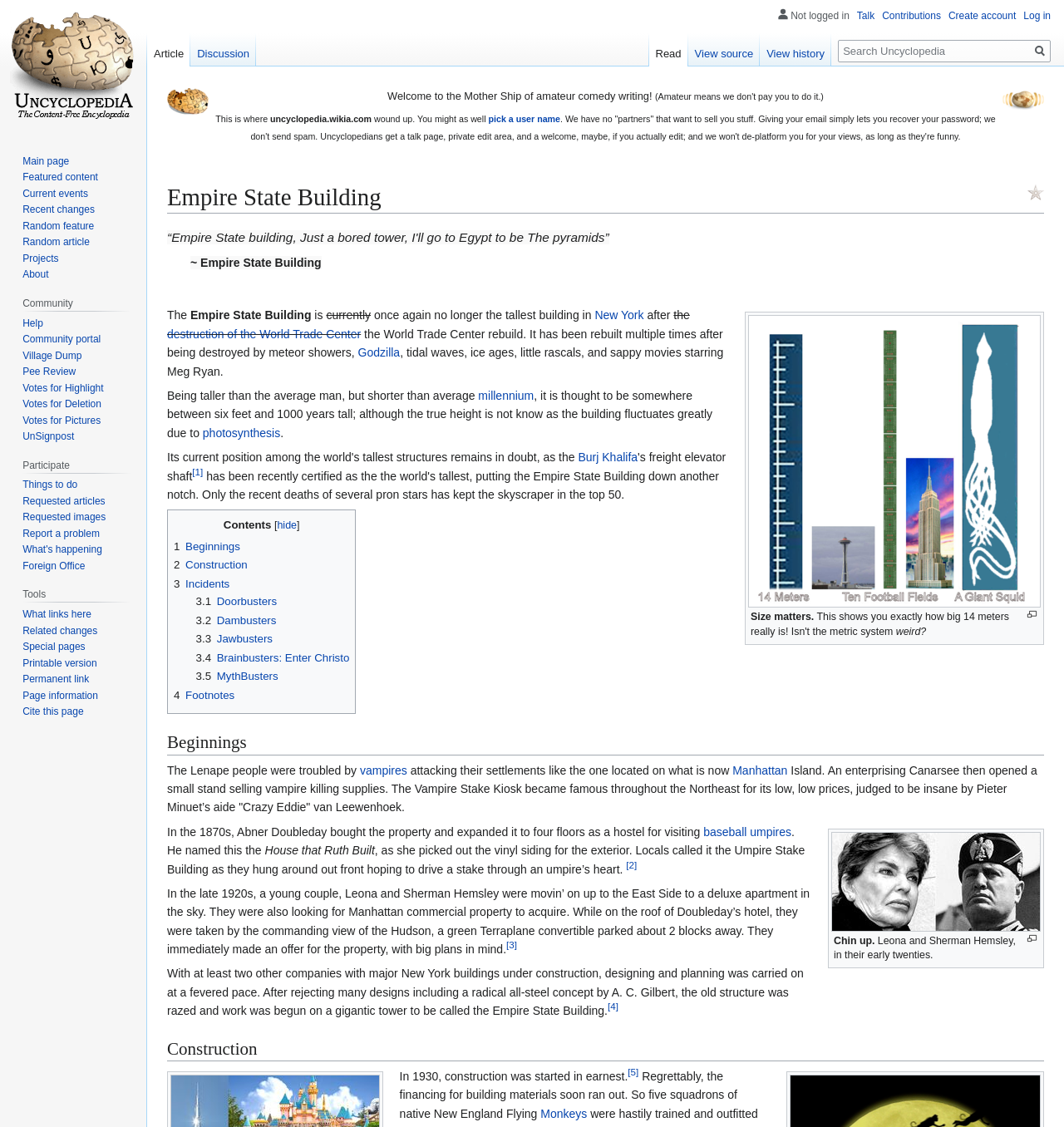Specify the bounding box coordinates of the element's region that should be clicked to achieve the following instruction: "View the contents". The bounding box coordinates consist of four float numbers between 0 and 1, in the format [left, top, right, bottom].

[0.157, 0.452, 0.335, 0.634]